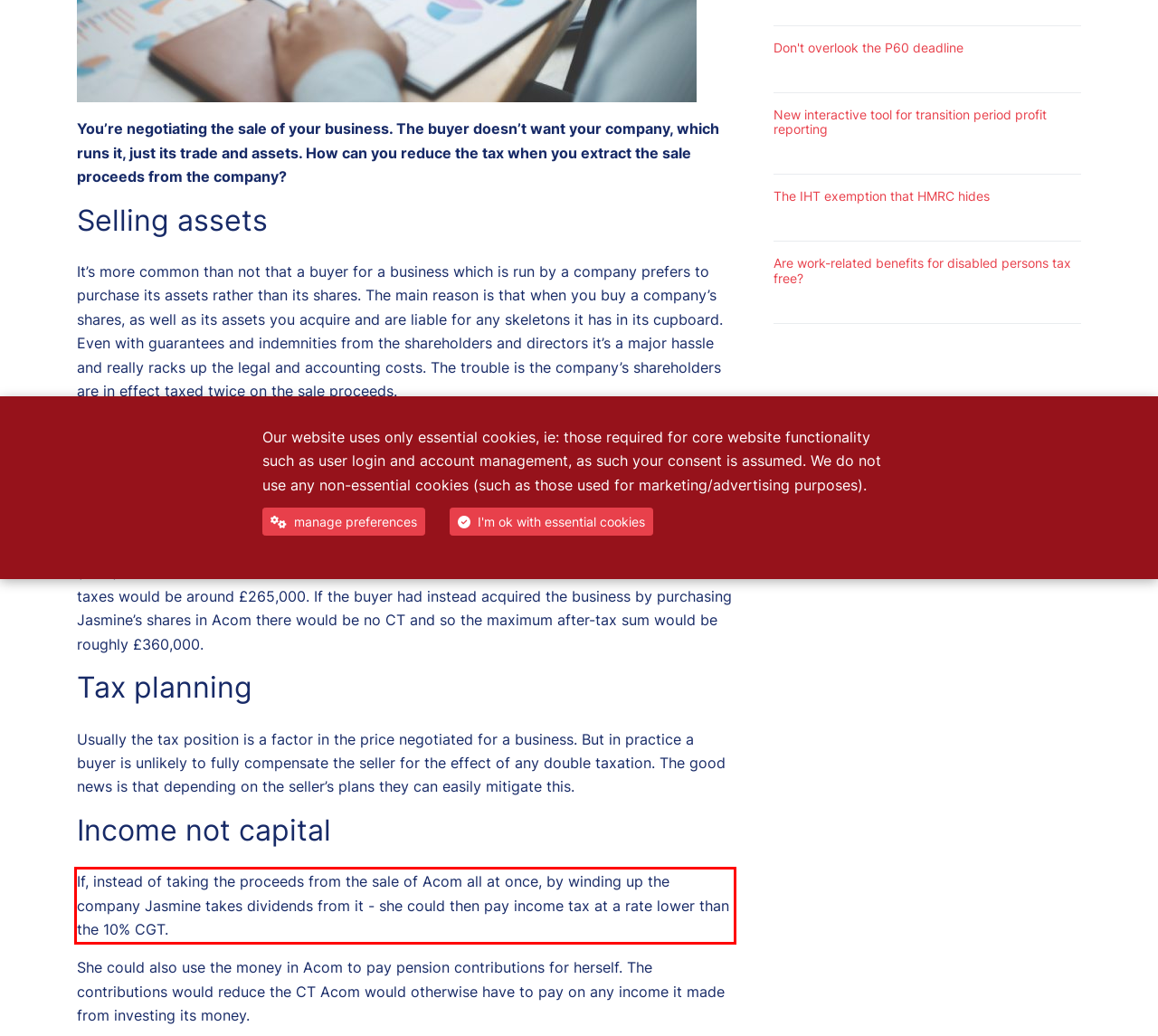You are looking at a screenshot of a webpage with a red rectangle bounding box. Use OCR to identify and extract the text content found inside this red bounding box.

If, instead of taking the proceeds from the sale of Acom all at once, by winding up the company Jasmine takes dividends from it - she could then pay income tax at a rate lower than the 10% CGT.